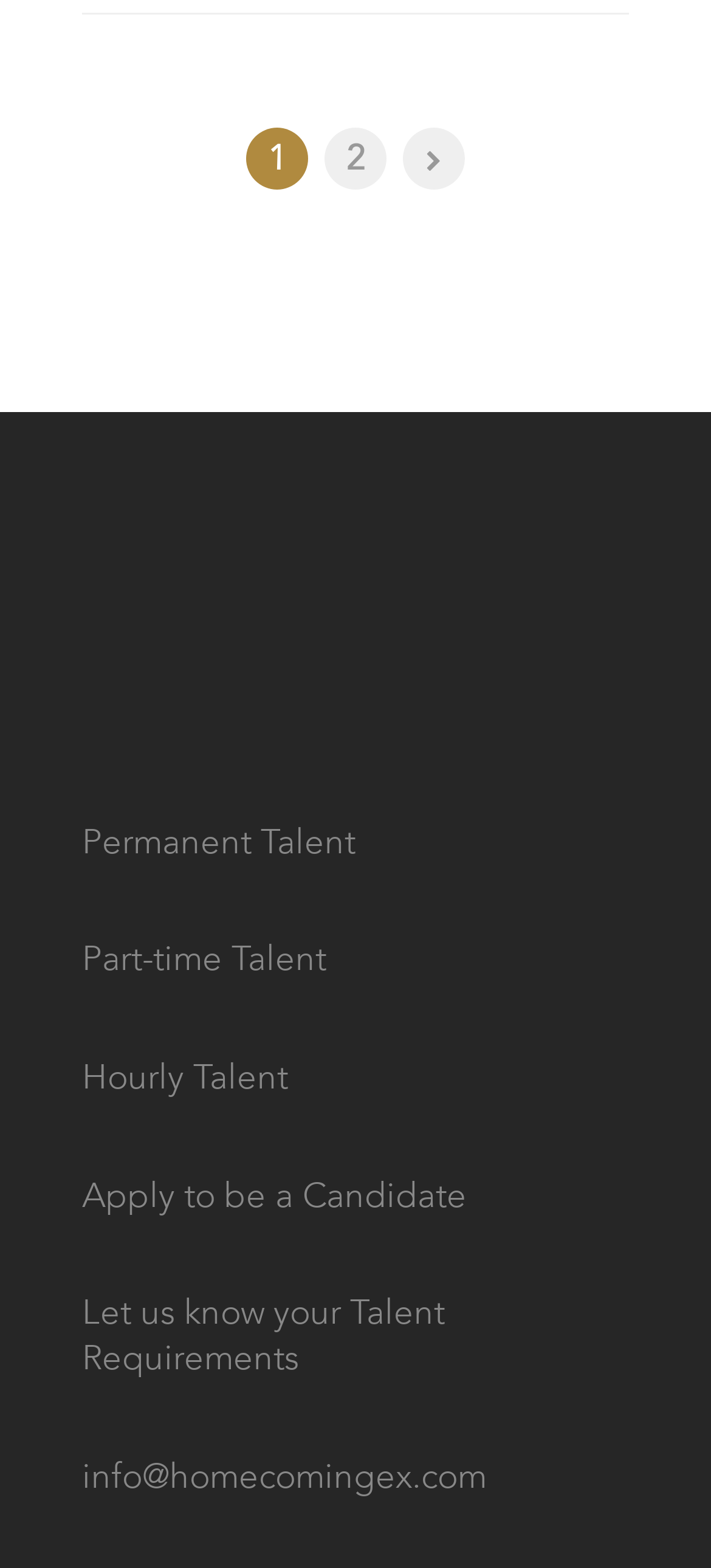Determine the bounding box coordinates of the clickable region to execute the instruction: "Apply to be a Candidate". The coordinates should be four float numbers between 0 and 1, denoted as [left, top, right, bottom].

[0.115, 0.747, 0.656, 0.778]